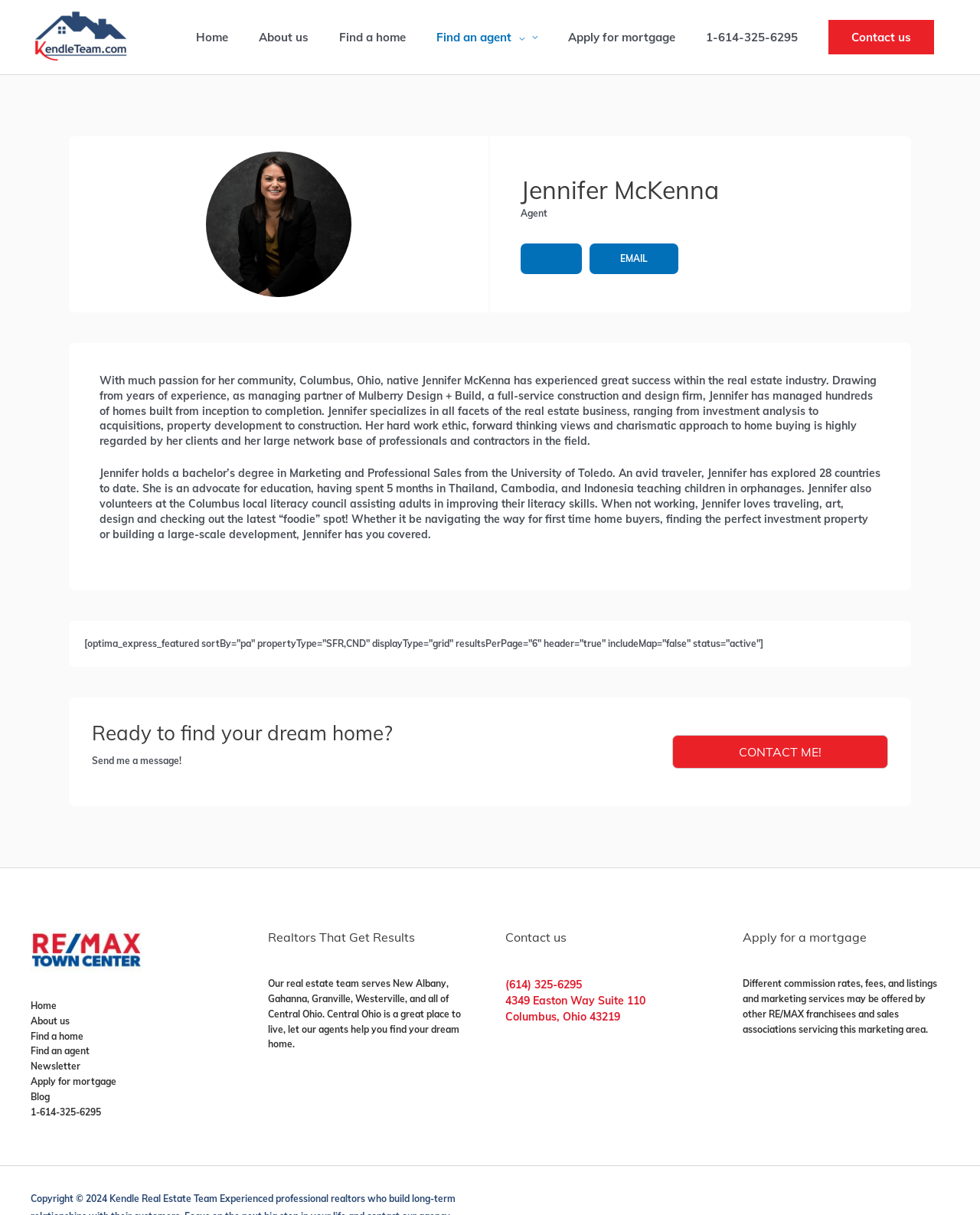Please locate the bounding box coordinates of the region I need to click to follow this instruction: "View Jennifer McKenna's profile".

[0.531, 0.144, 0.898, 0.17]